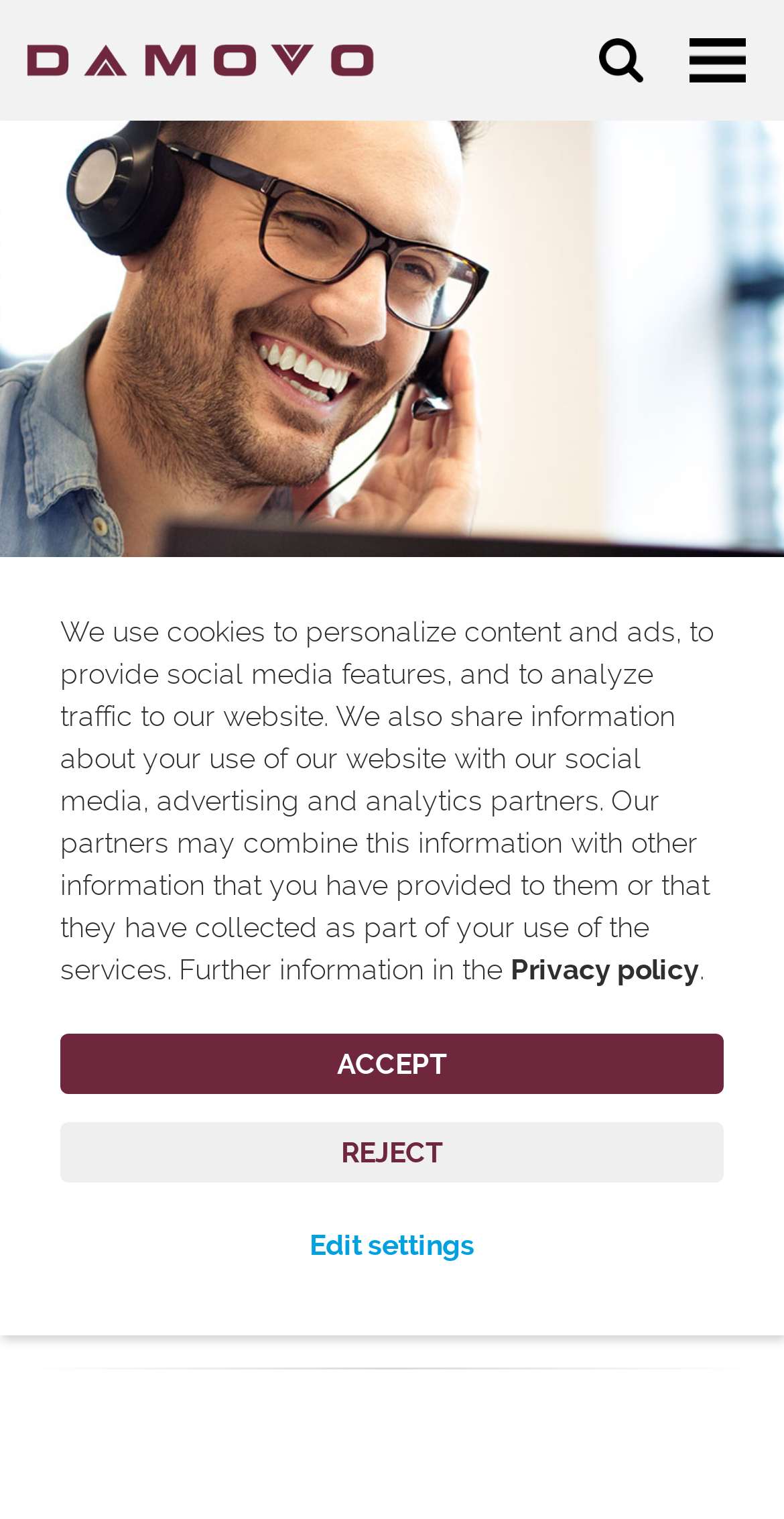Please give a short response to the question using one word or a phrase:
How many links are there in the top section of the webpage?

3